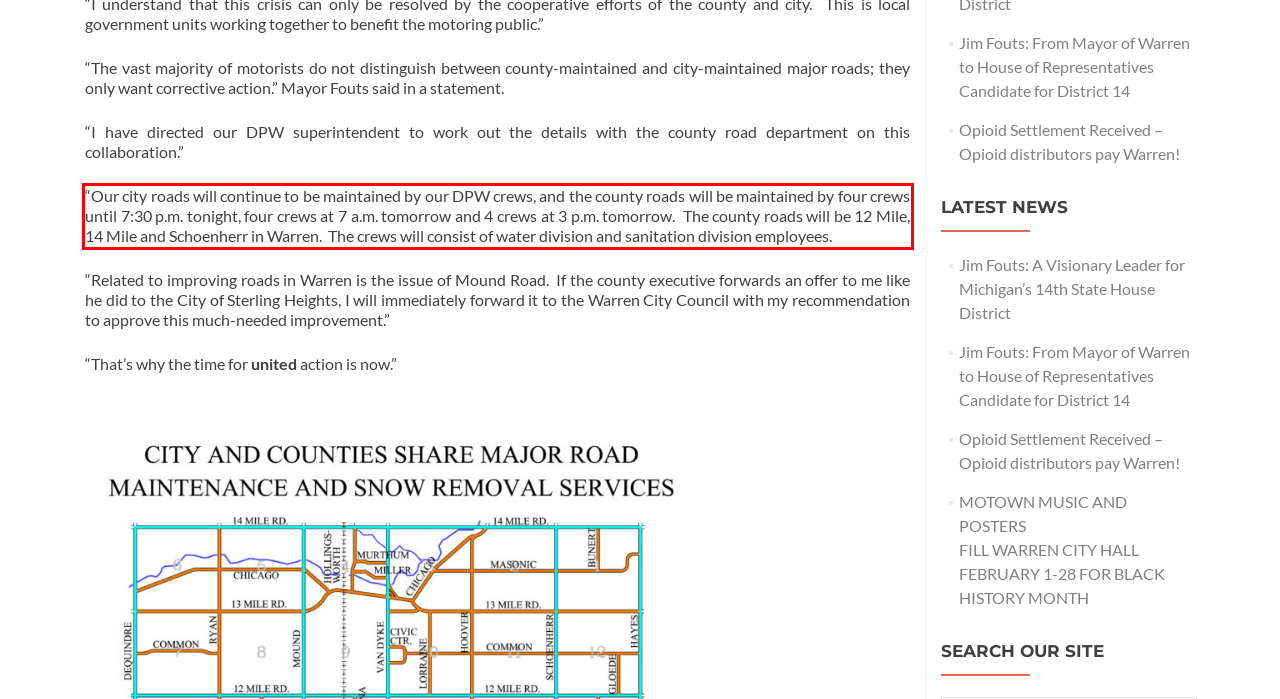You have a screenshot with a red rectangle around a UI element. Recognize and extract the text within this red bounding box using OCR.

“Our city roads will continue to be maintained by our DPW crews, and the county roads will be maintained by four crews until 7:30 p.m. tonight, four crews at 7 a.m. tomorrow and 4 crews at 3 p.m. tomorrow. The county roads will be 12 Mile, 14 Mile and Schoenherr in Warren. The crews will consist of water division and sanitation division employees.